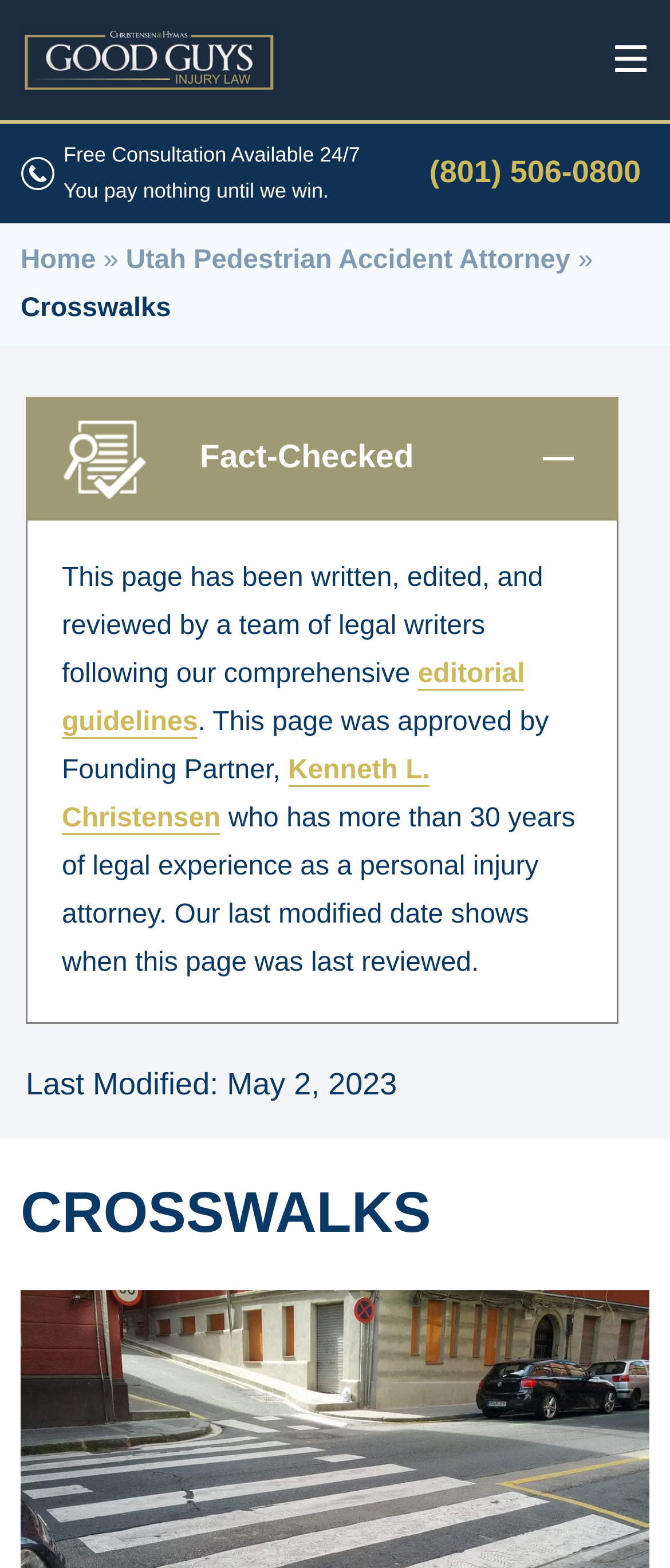Given the following UI element description: "jannat kashif", find the bounding box coordinates in the webpage screenshot.

None